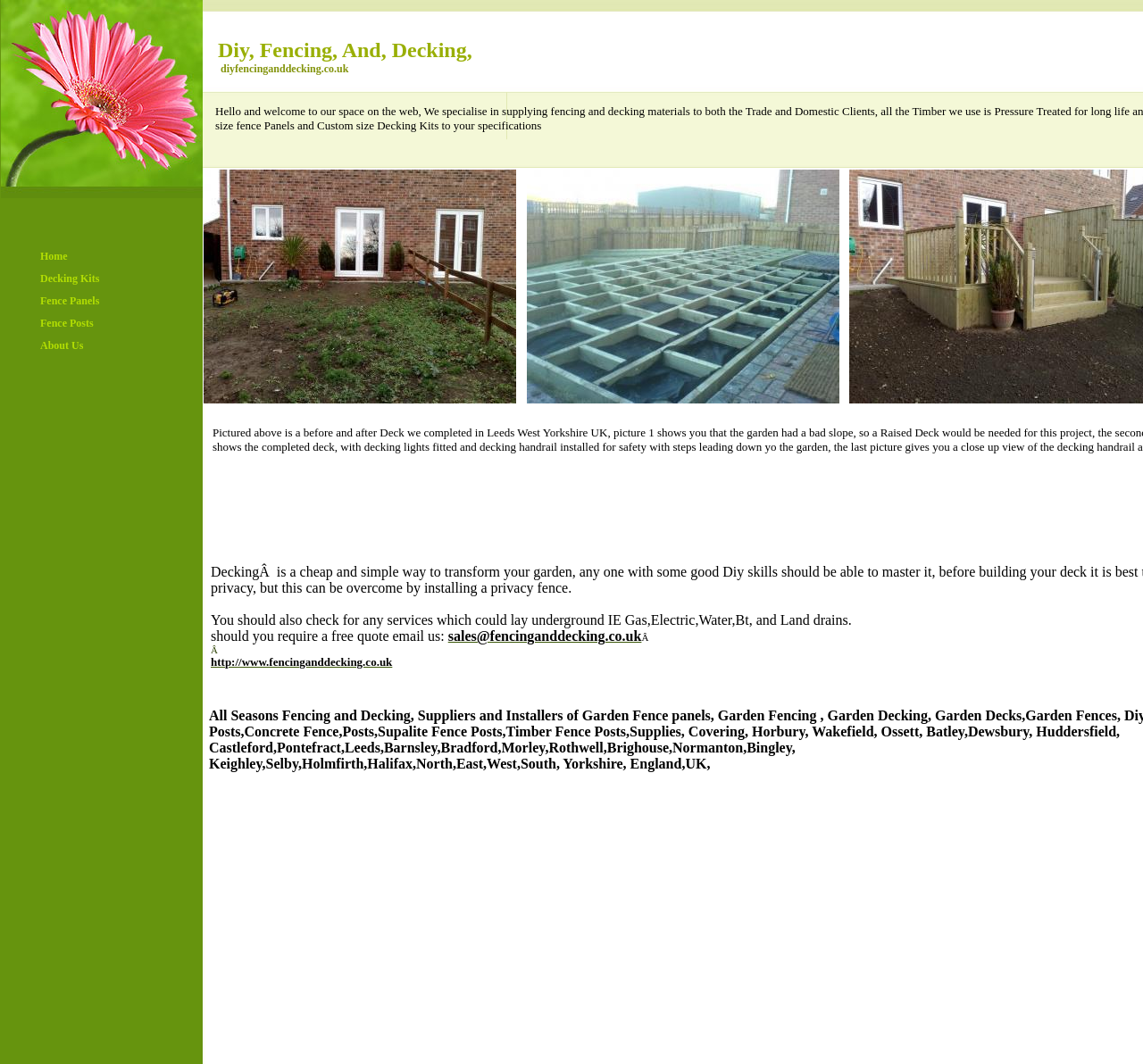Explain the webpage in detail, including its primary components.

The webpage appears to be a DIY fencing and decking website. At the top, there is a website title "diyfencinganddecking.co.uk" followed by two images, likely logos or banners, positioned side by side. 

Below the images, there is a paragraph of text warning users to check for underground services such as gas, electric, water, and land drains. This is followed by a call-to-action to email for a free quote, with a link to "sales@fencinganddecking.co.uk". 

On the same line, there is another link to the website's homepage "http://www.fencinganddecking.co.uk". 

Further down, there is a list of locations, including Keighley, Selby, Holmfirth, Halifax, and various regions of Yorkshire, England, UK. 

On the left side of the page, there is a vertical navigation menu with links to different sections of the website, including "Home", "Decking Kits", "Fence Panels", "Fence Posts", and "About Us".